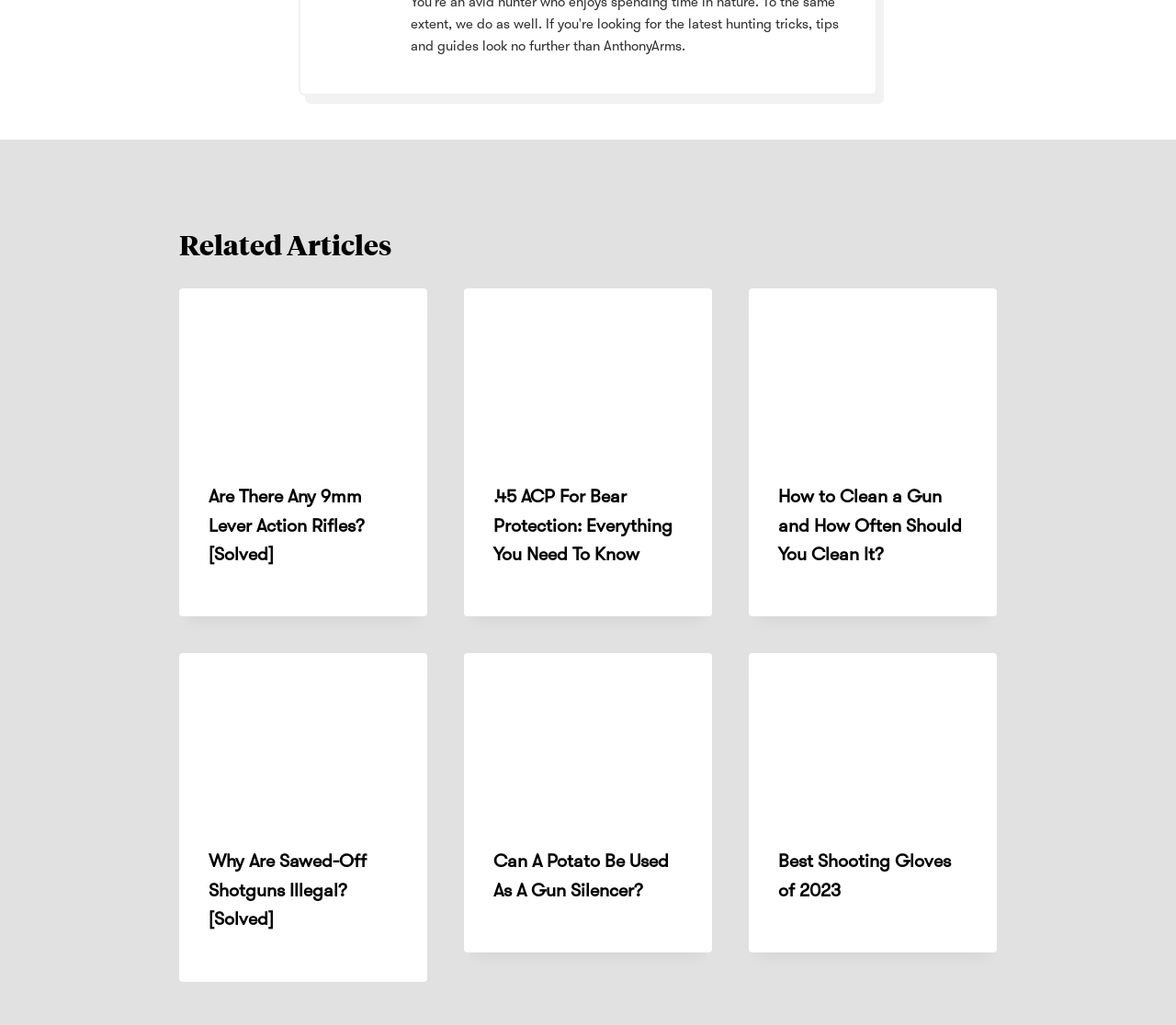Use a single word or phrase to answer the question:
Are the images in the articles the same?

No